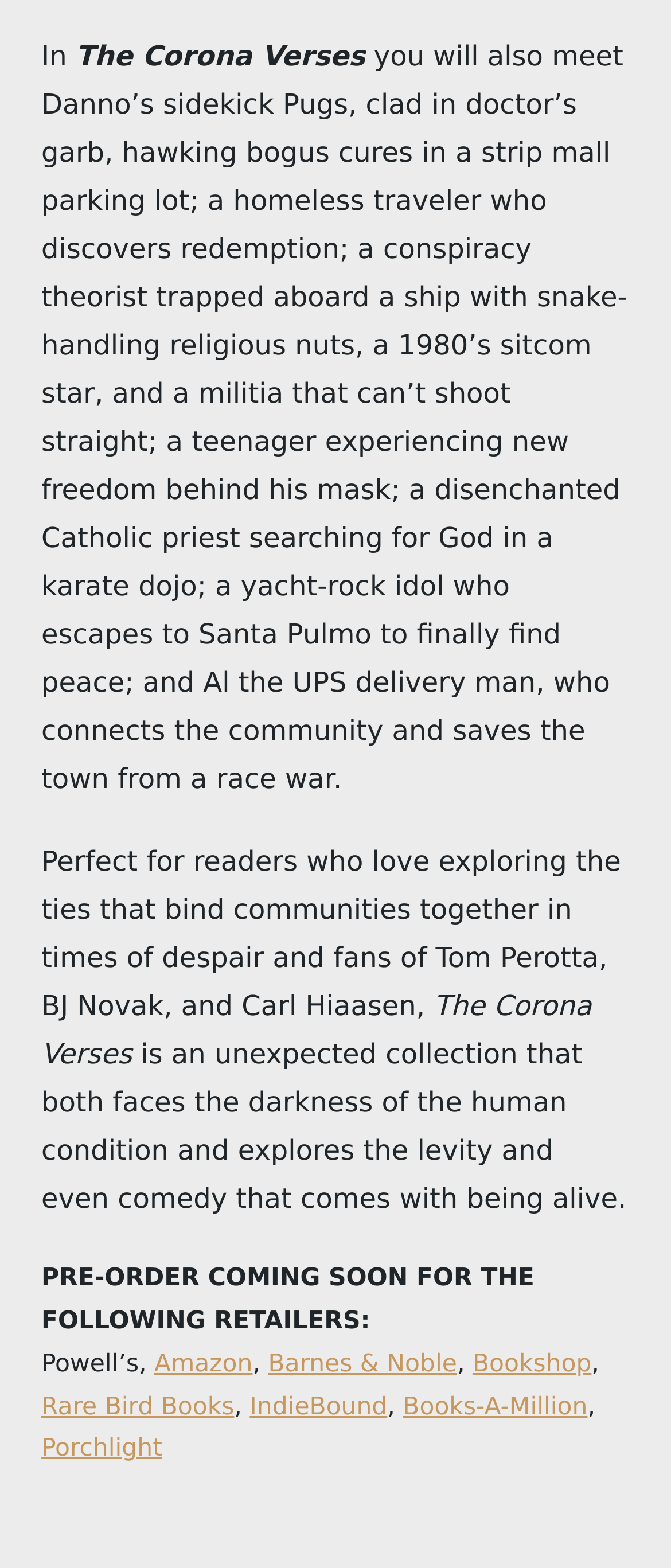Give a one-word or one-phrase response to the question:
Who is the target audience for the book?

Fans of Tom Perotta, BJ Novak, and Carl Hiaasen